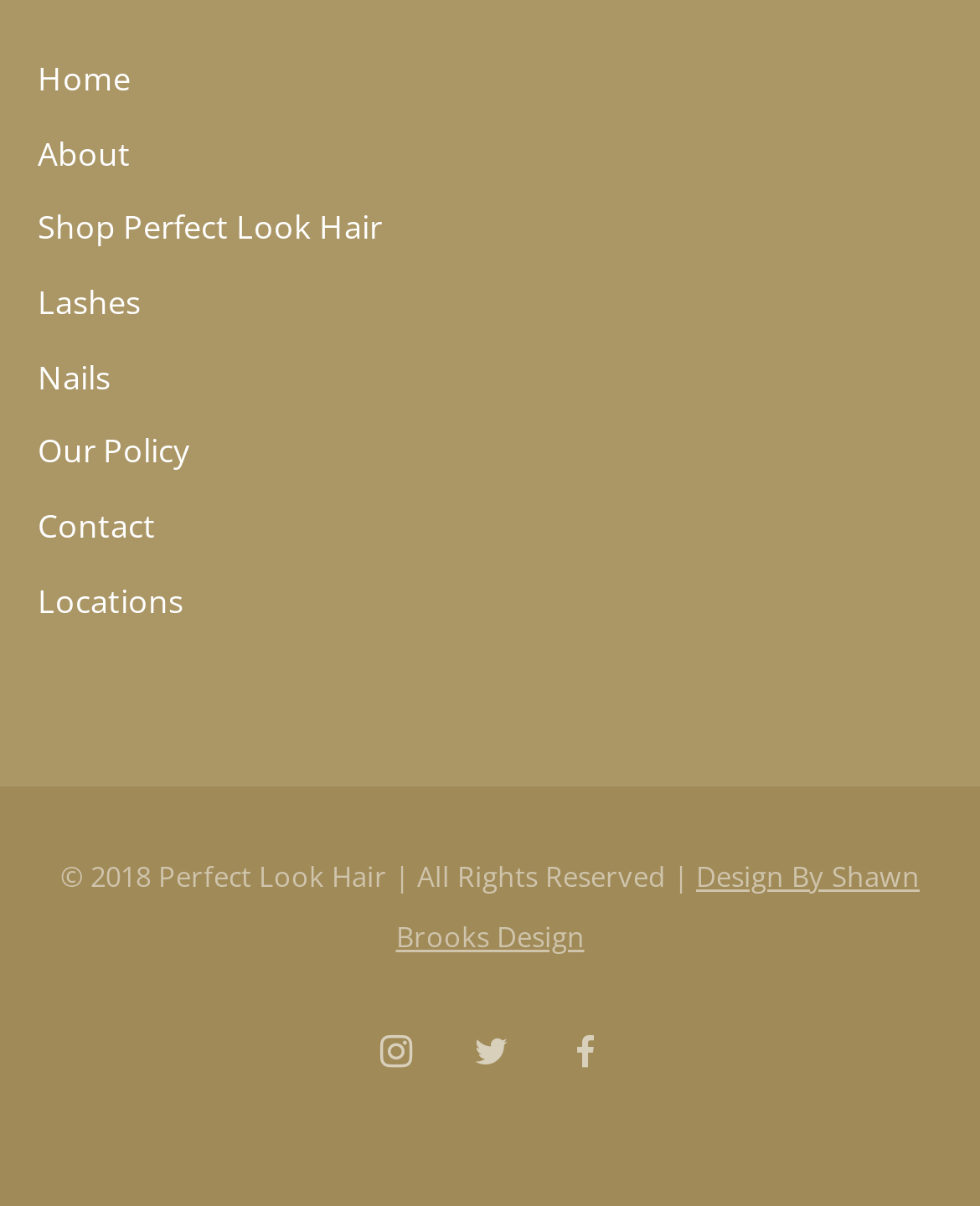Determine the bounding box coordinates of the clickable element to complete this instruction: "go to home page". Provide the coordinates in the format of four float numbers between 0 and 1, [left, top, right, bottom].

[0.038, 0.046, 0.133, 0.083]